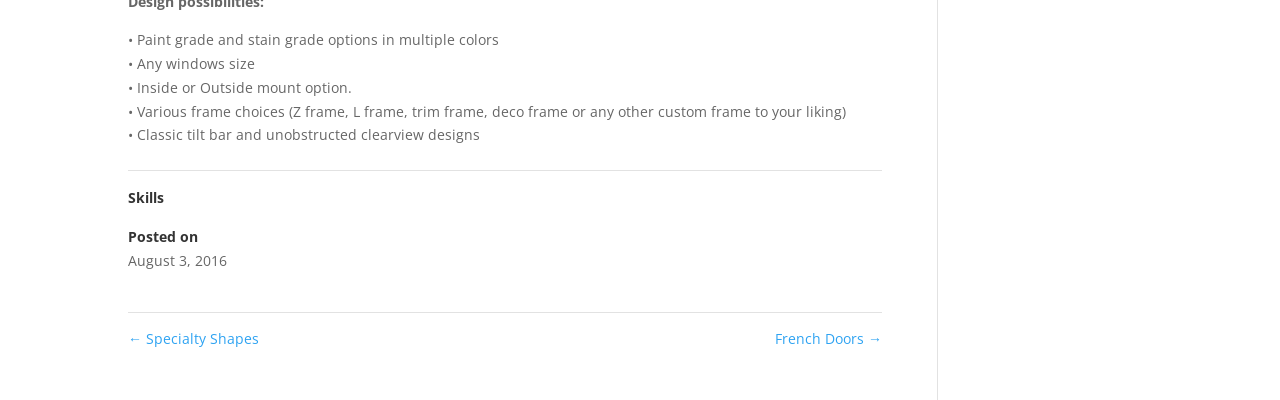What is the design feature mentioned after 'Inside or Outside mount option'?
Please give a detailed and elaborate answer to the question based on the image.

The webpage lists several design features, and after 'Inside or Outside mount option', it mentions 'Classic tilt bar and unobstructed clearview designs', which indicates that the design feature mentioned is 'Classic tilt bar'.